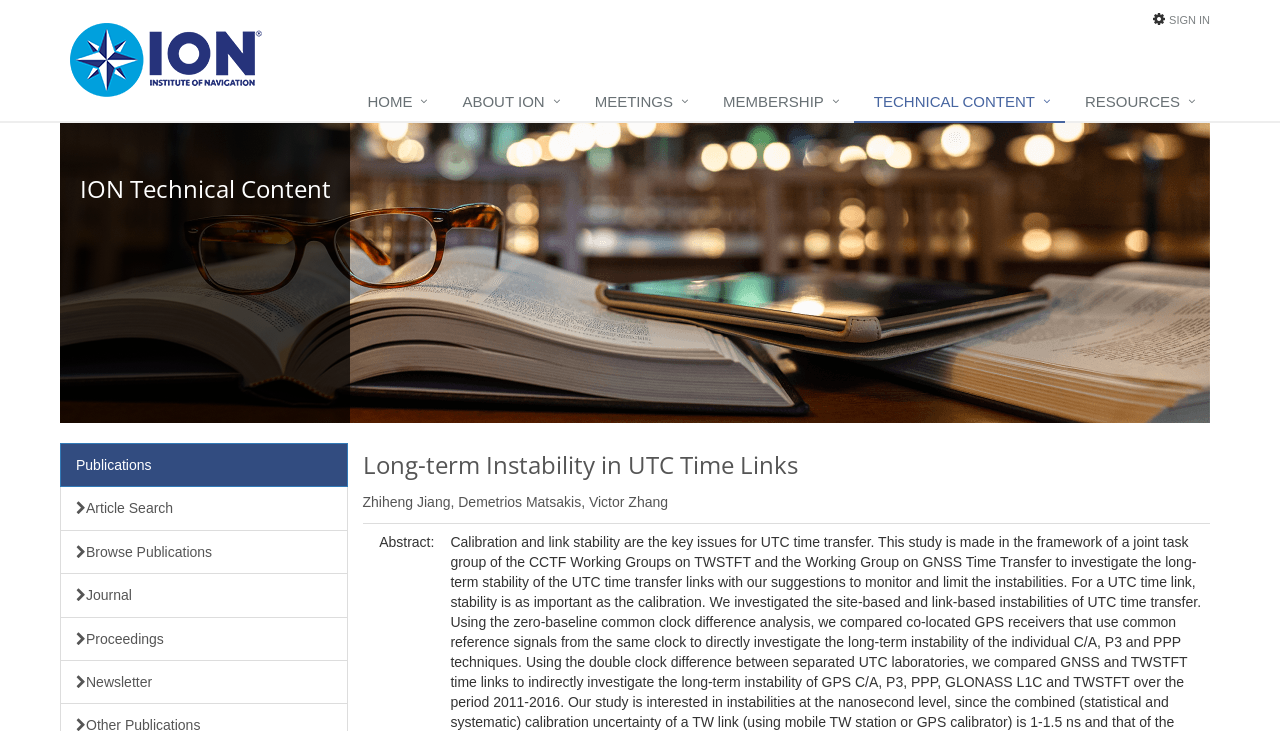Provide a brief response to the question below using a single word or phrase: 
What is the title of the technical content section?

ION Technical Content